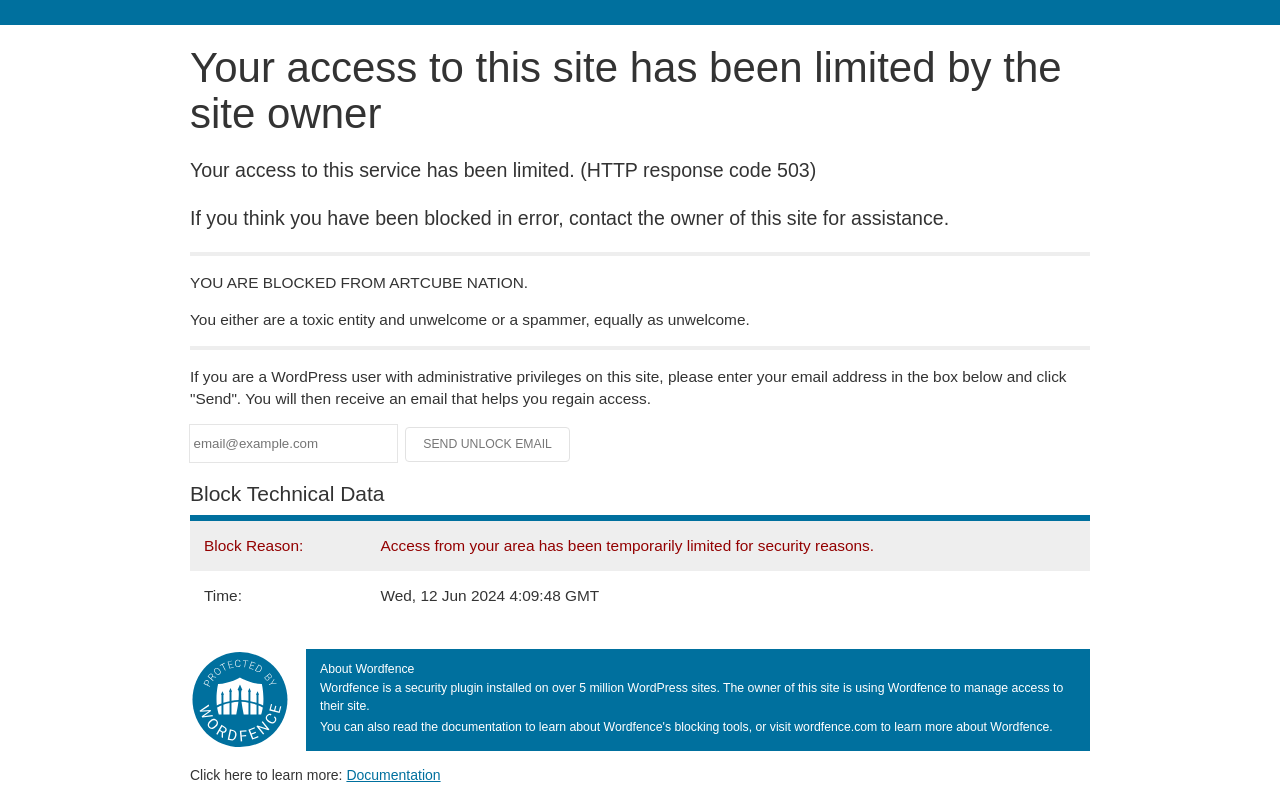Identify the bounding box for the given UI element using the description provided. Coordinates should be in the format (top-left x, top-left y, bottom-right x, bottom-right y) and must be between 0 and 1. Here is the description: Documentation

[0.271, 0.946, 0.344, 0.965]